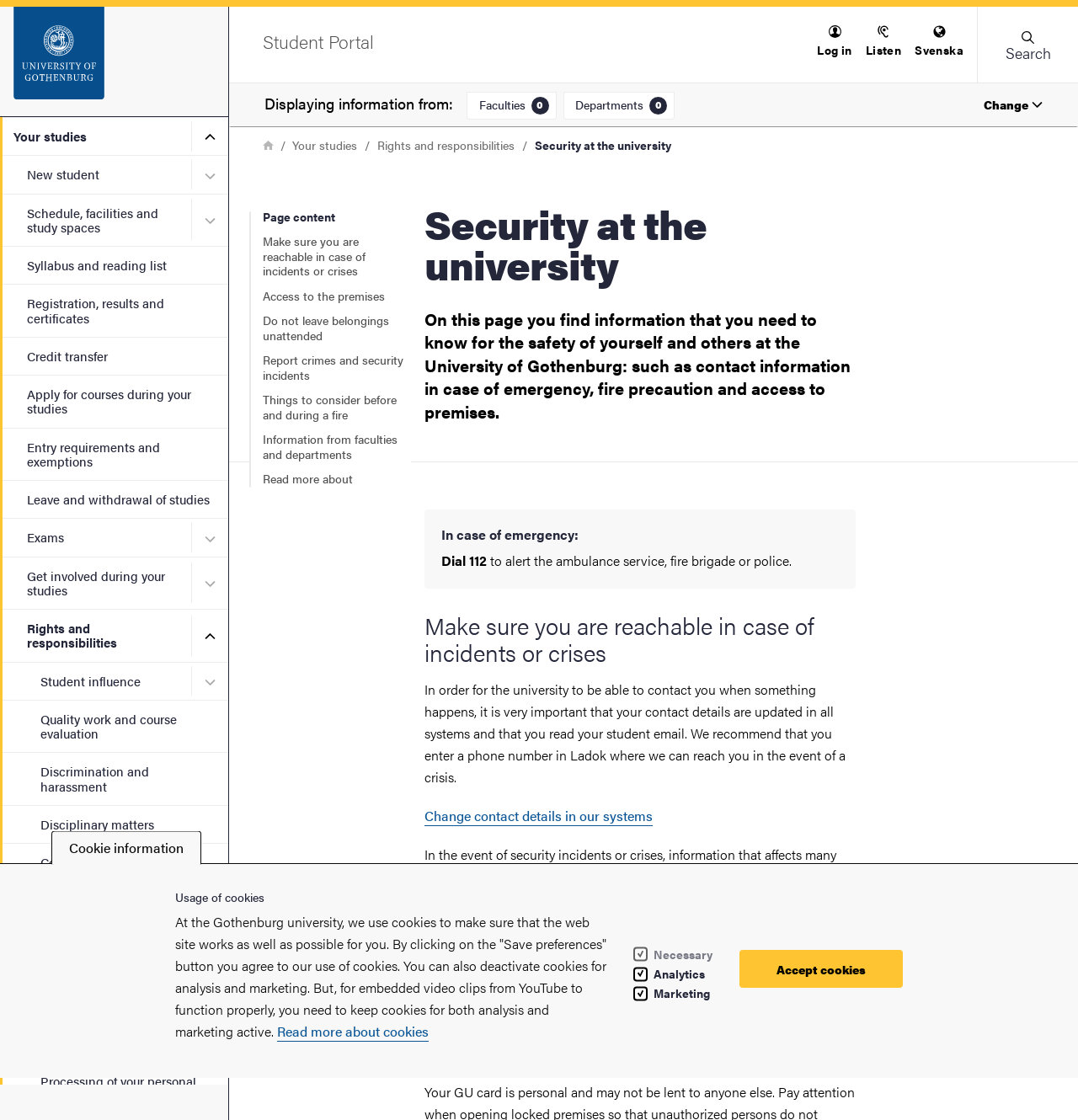What is required to enter locked premises on weekends? Based on the screenshot, please respond with a single word or phrase.

GU card and PIN code